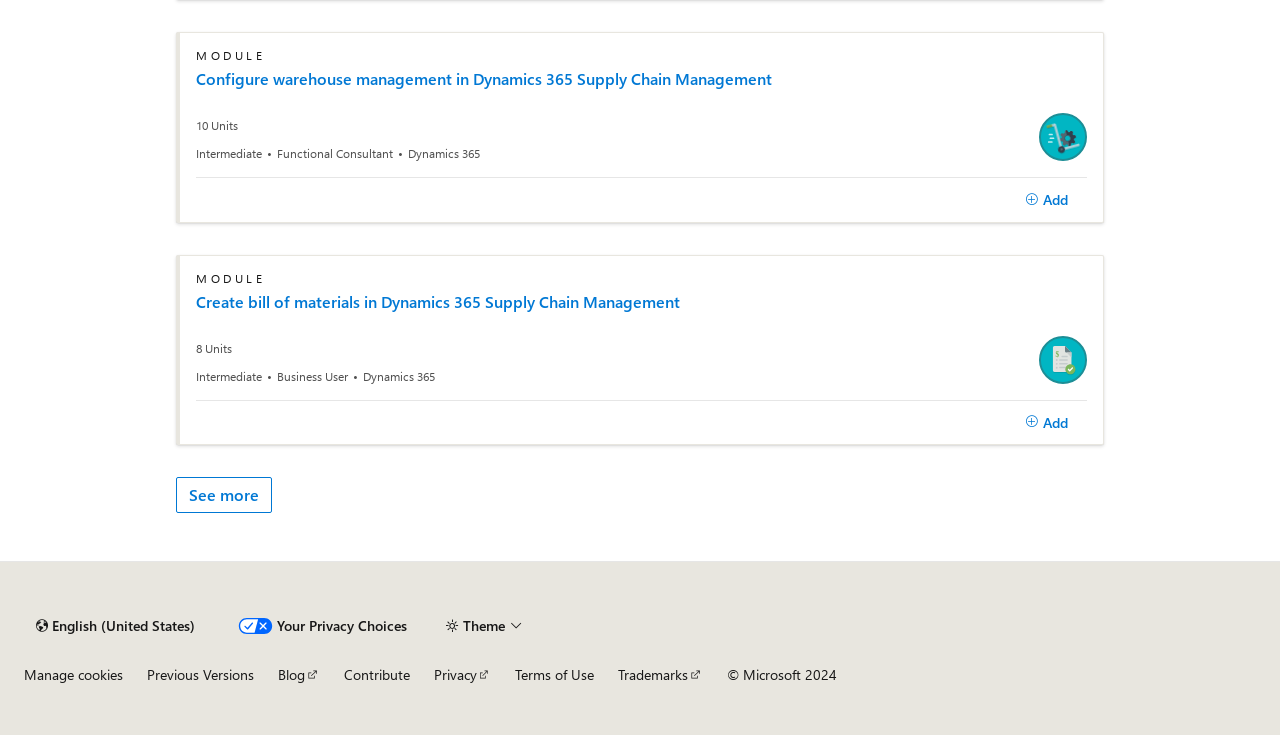What is the purpose of the 'See more' button?
Please answer the question with a detailed response using the information from the screenshot.

The 'See more' button is located below the list of articles and it controls the 'study-guide-list', which suggests that its purpose is to show more study guides or articles when clicked.